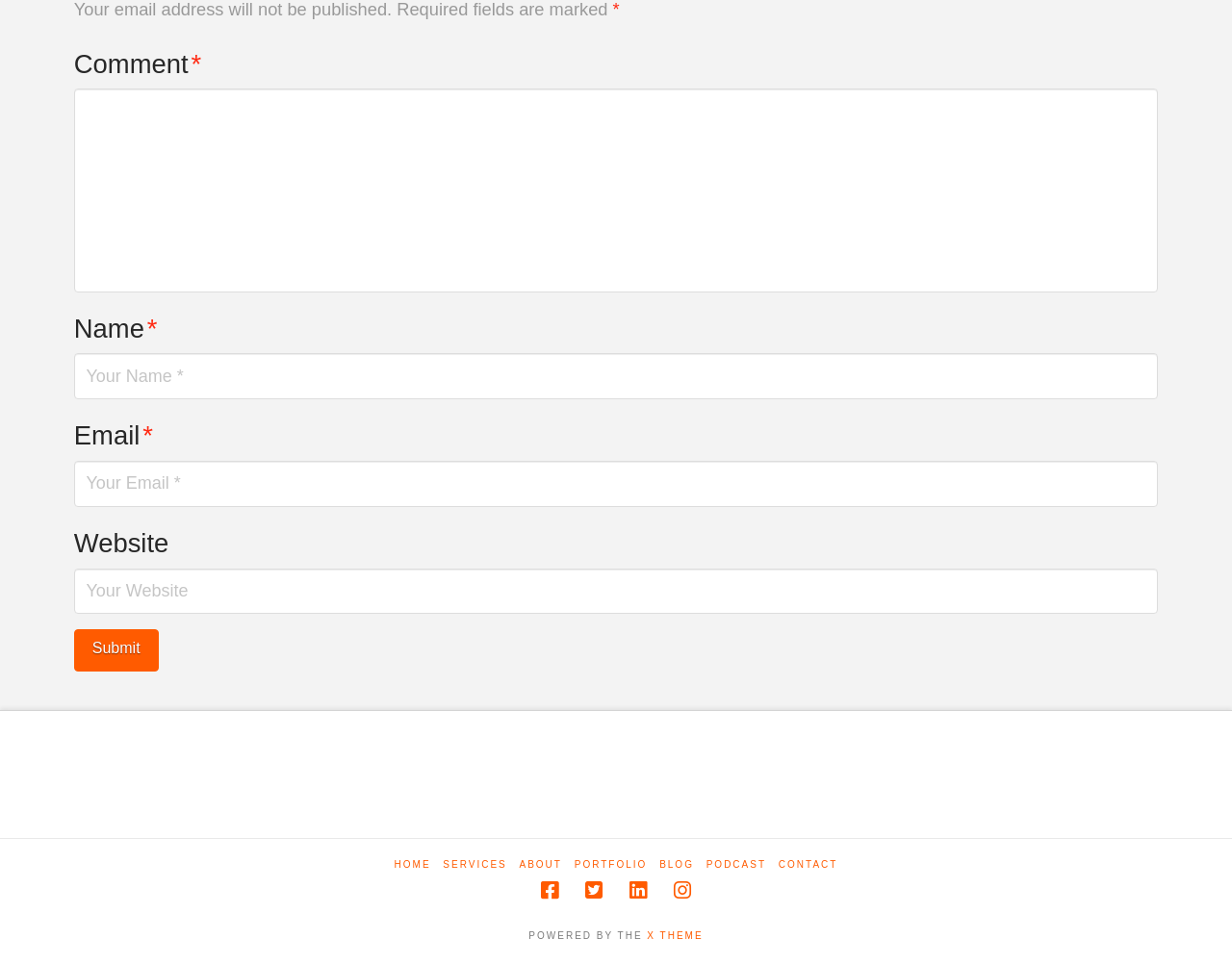What is the first field label in the form?
Look at the image and provide a short answer using one word or a phrase.

Comment